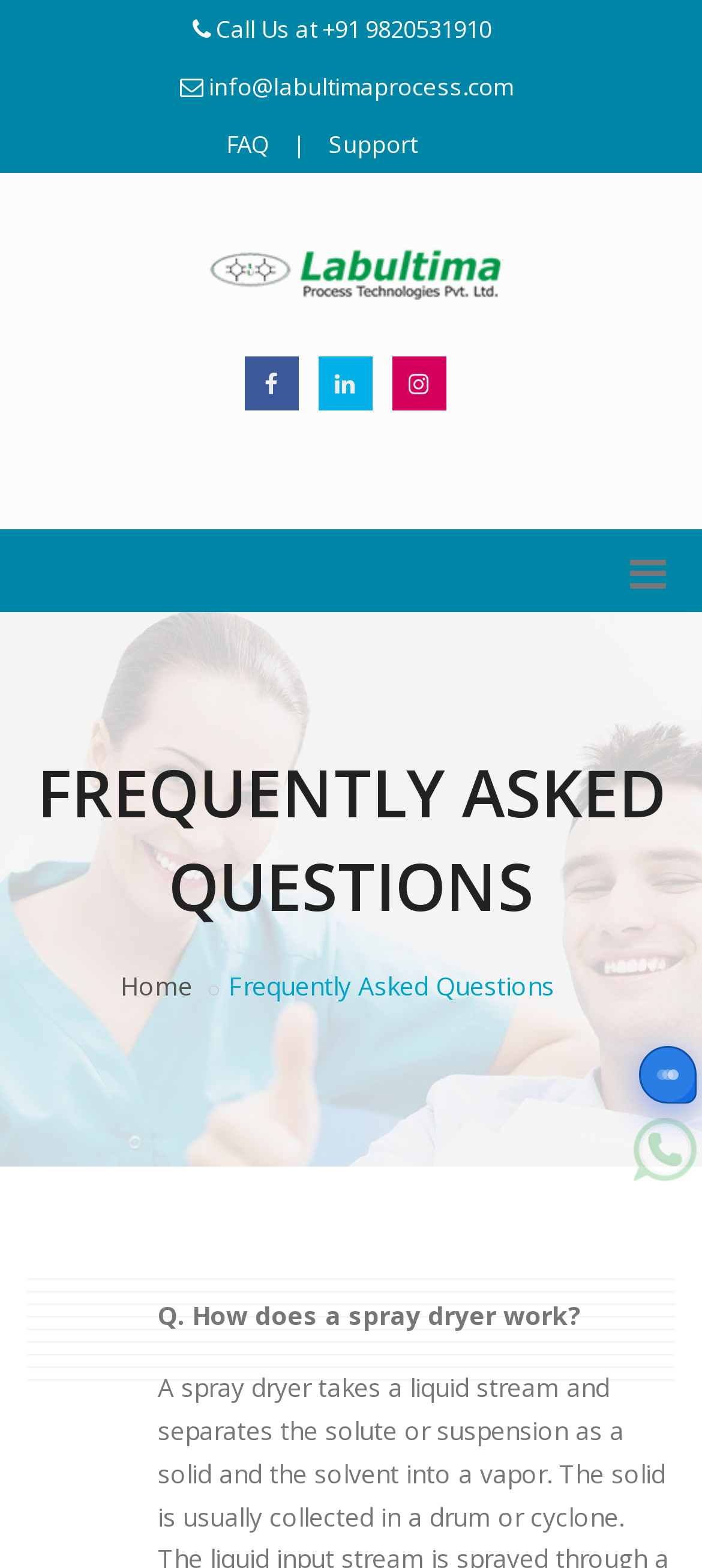Could you provide the bounding box coordinates for the portion of the screen to click to complete this instruction: "Call the phone number"?

[0.459, 0.008, 0.7, 0.029]